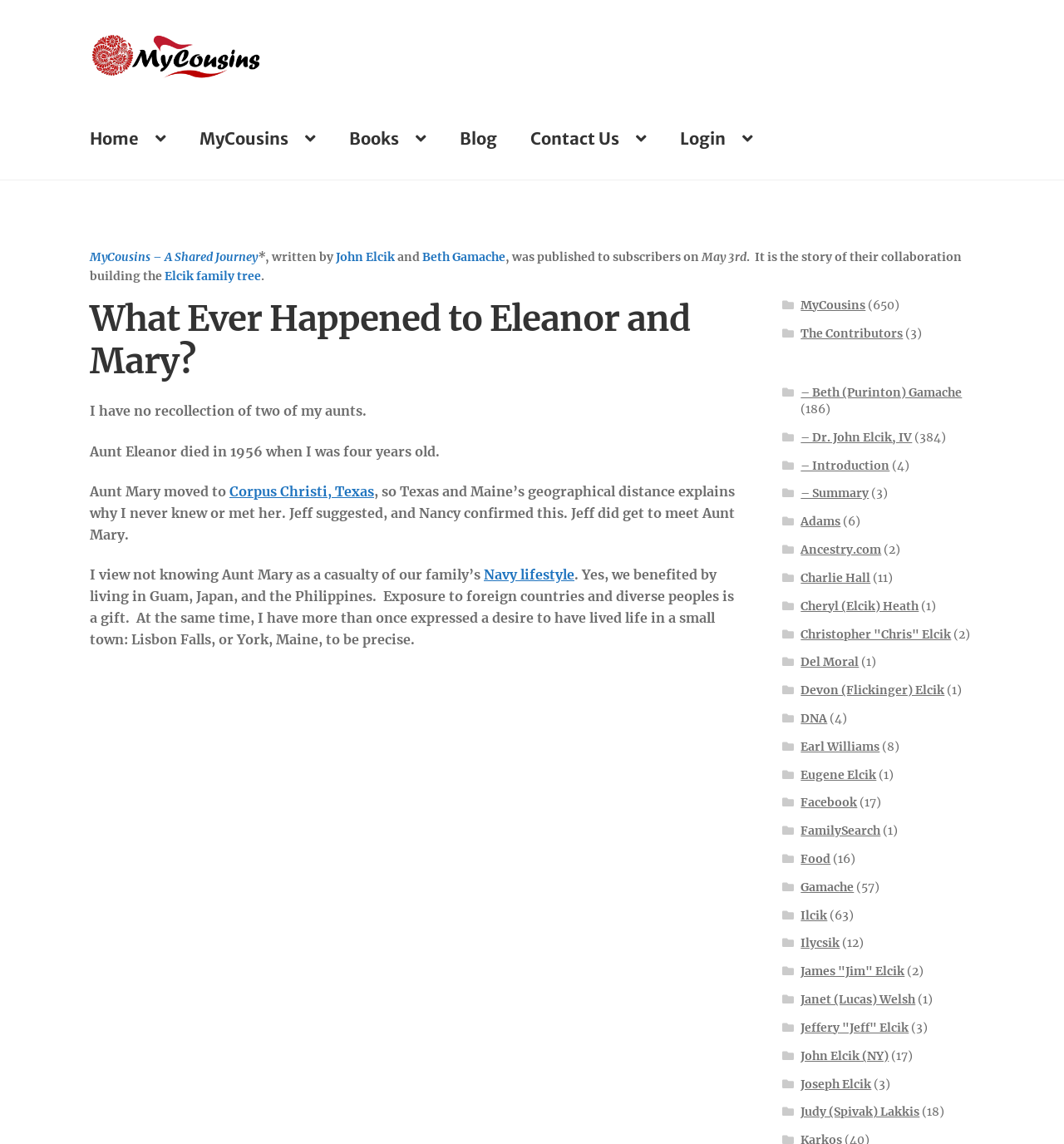Based on the image, provide a detailed and complete answer to the question: 
Who are the authors of the article?

The authors of the article can be found in the section below the title 'What Ever Happened to Eleanor and Mary?', where it is written 'written by John Elcik and Beth Gamache'.